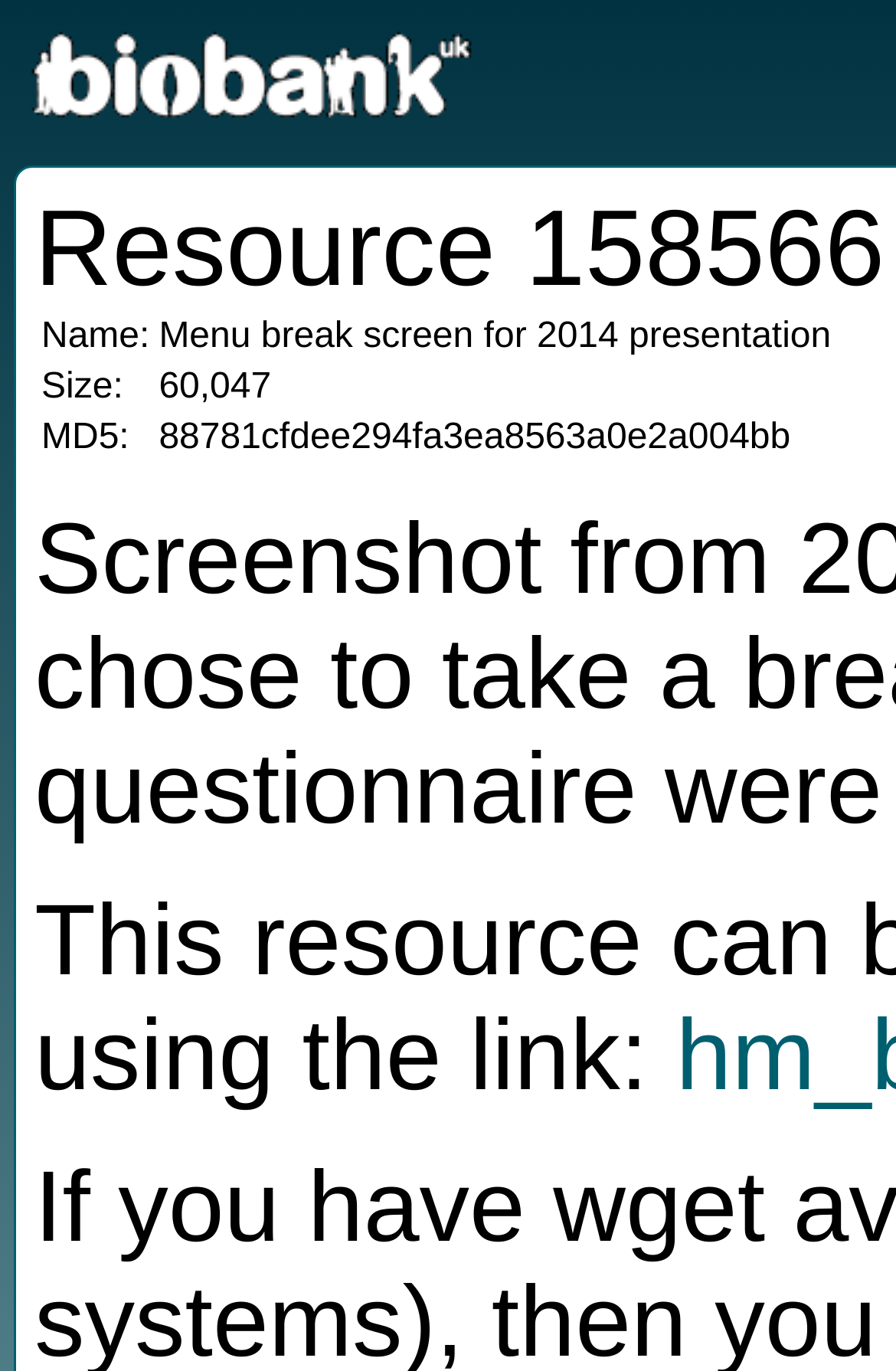What is the name of the resource?
Please give a detailed and elaborate answer to the question.

I found the answer by looking at the LayoutTableCell element with the text 'Name:' and its adjacent cell containing the resource name.